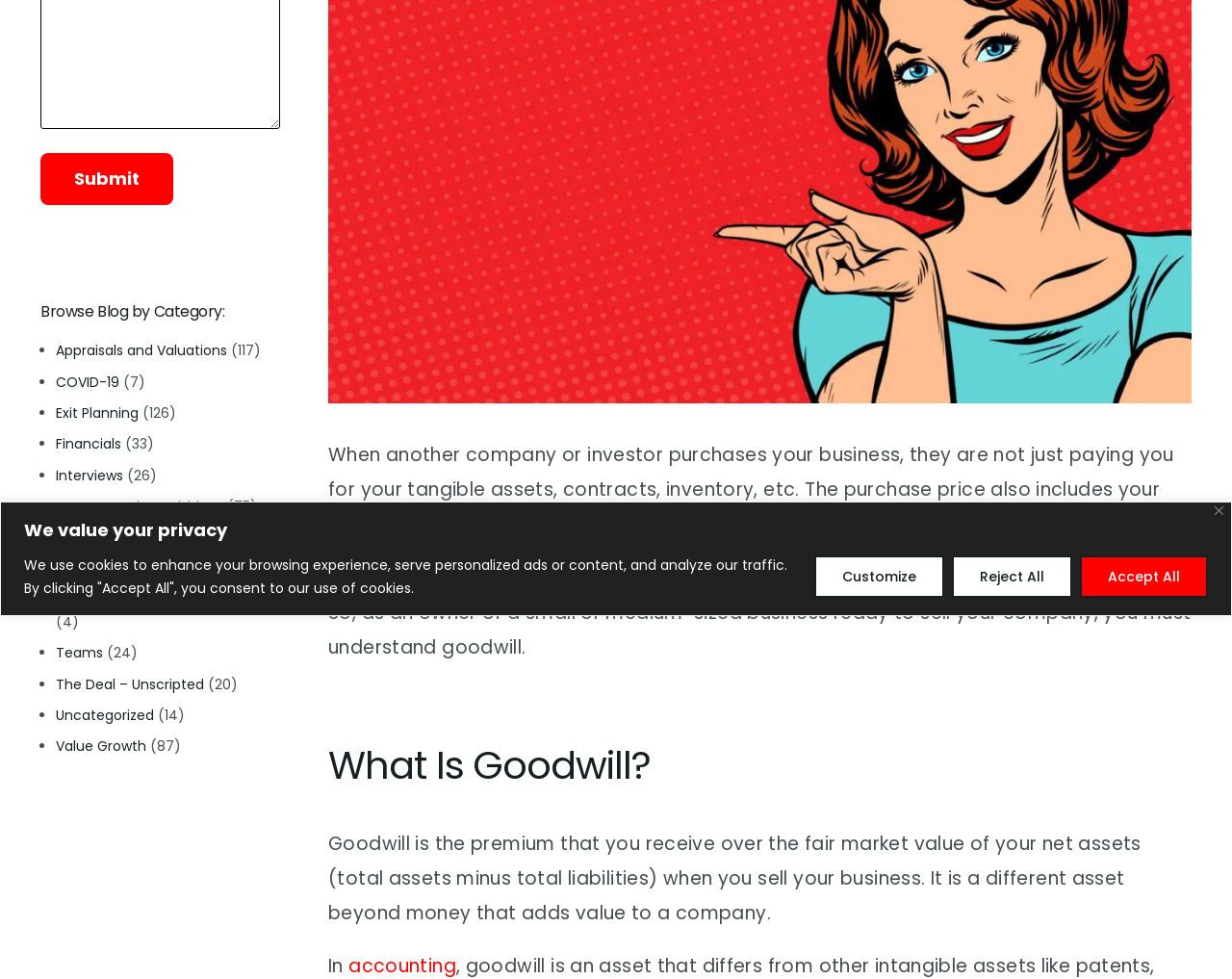Provide the bounding box coordinates for the UI element that is described by this text: "The Deal – Unscripted". The coordinates should be in the form of four float numbers between 0 and 1: [left, top, right, bottom].

[0.045, 0.689, 0.166, 0.708]